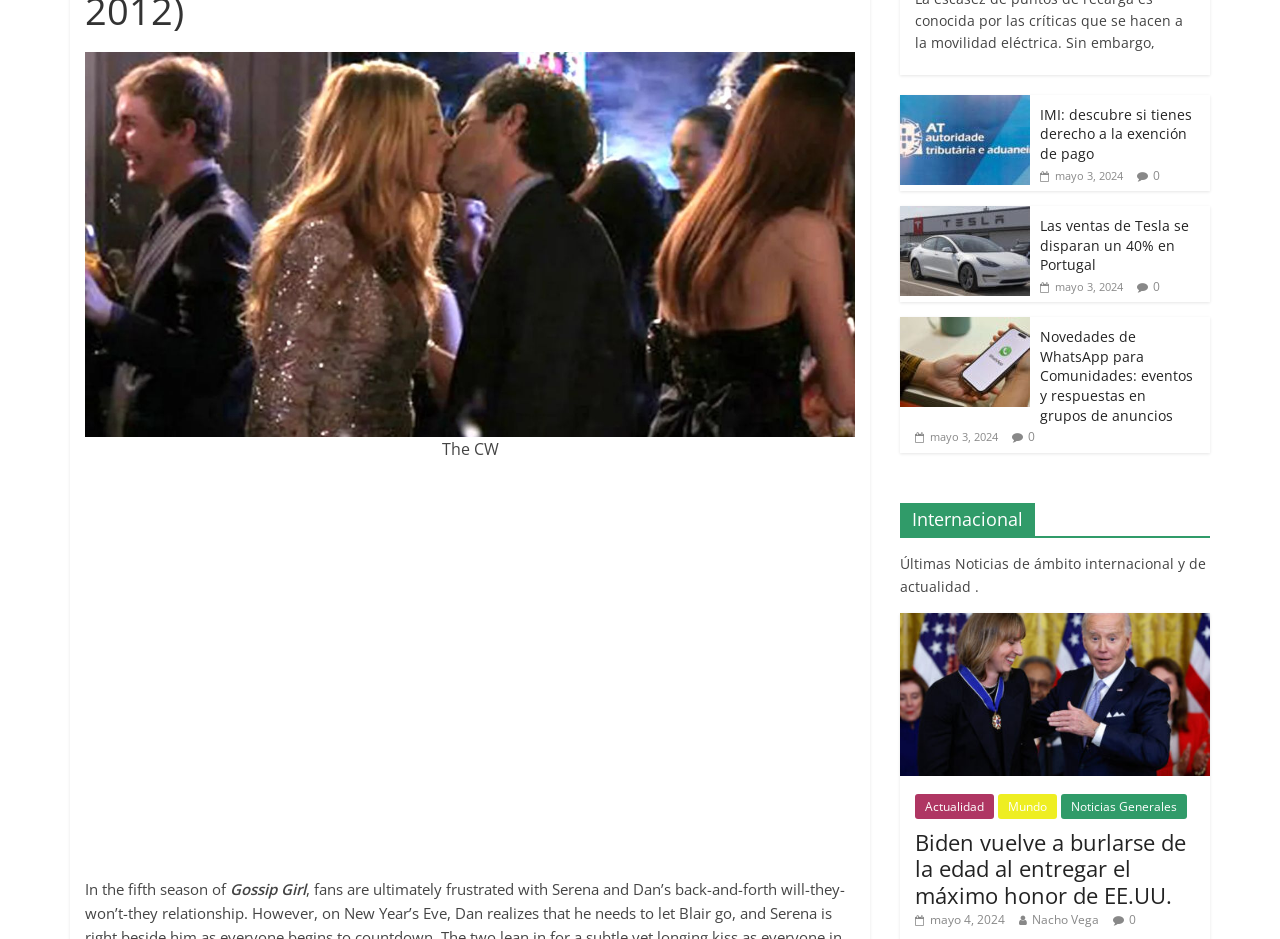Given the element description: "mayo 3, 2024", predict the bounding box coordinates of this UI element. The coordinates must be four float numbers between 0 and 1, given as [left, top, right, bottom].

[0.812, 0.297, 0.877, 0.313]